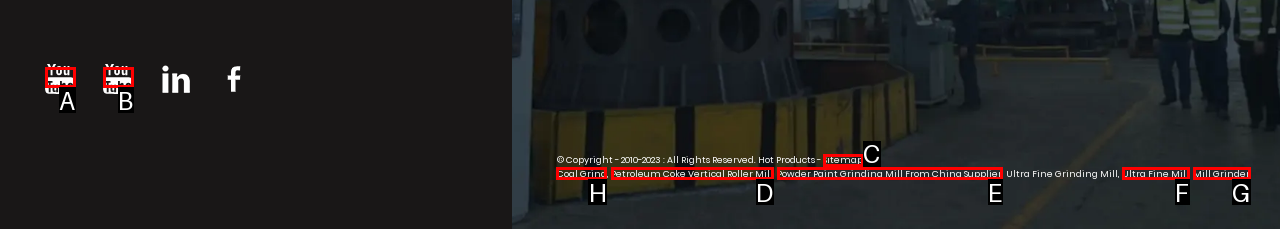Determine the appropriate lettered choice for the task: Go to Coal Grind page. Reply with the correct letter.

H